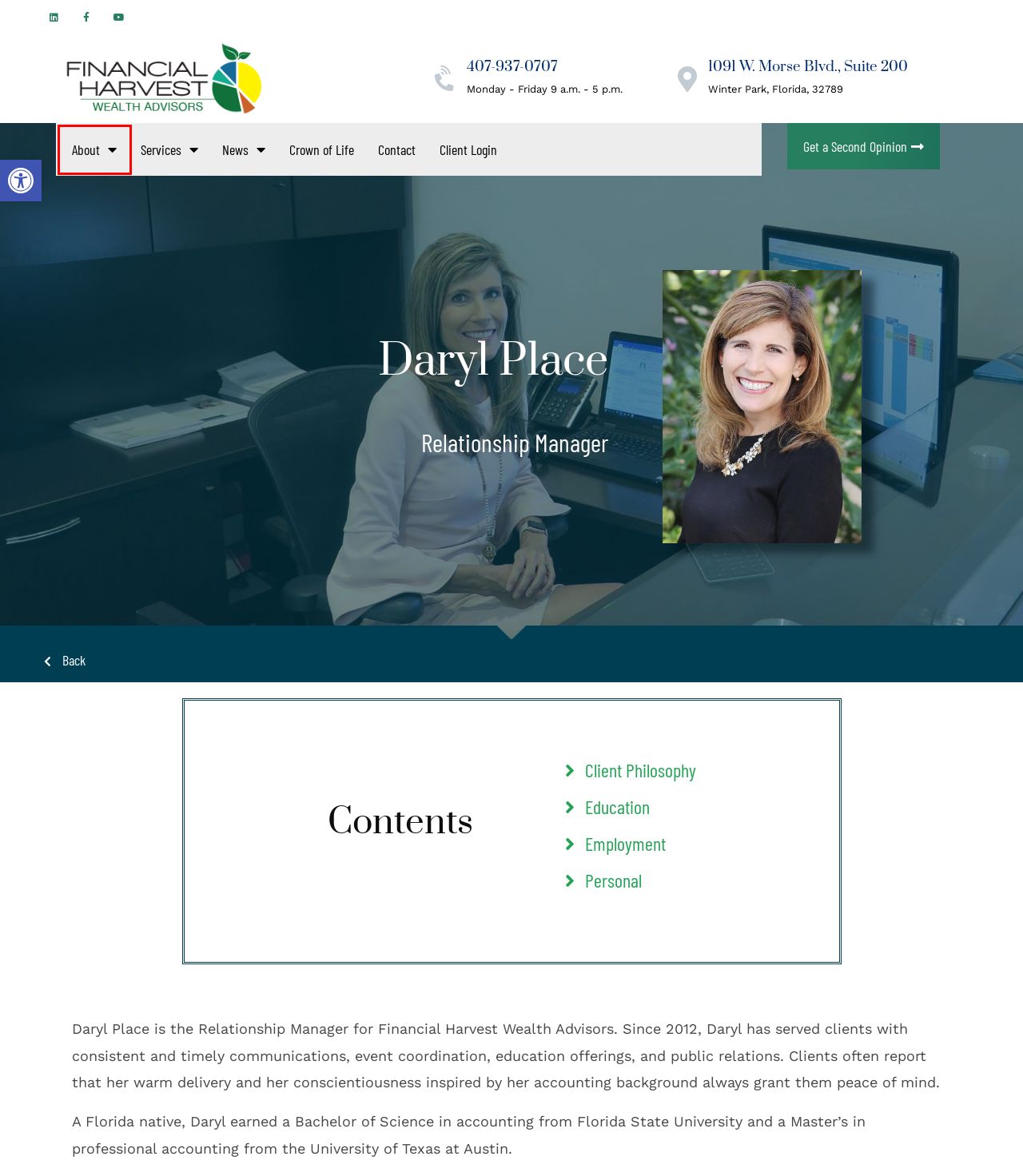Observe the provided screenshot of a webpage with a red bounding box around a specific UI element. Choose the webpage description that best fits the new webpage after you click on the highlighted element. These are your options:
A. Danica Bolton, CFP® - Financial Harvest Wealth Advisors
B. Contact - Financial Harvest Wealth Advisors
C. Services - Financial Harvest Wealth Advisors
D. Wise Money Decisions Blog - Financial Harvest Wealth Advisors
E. Sign In
F. About - Financial Harvest Wealth Advisors
G. Client Login - Financial Harvest Wealth Advisors
H. Crown Of Life Advisors Financial Harvest Weath Advisors

F